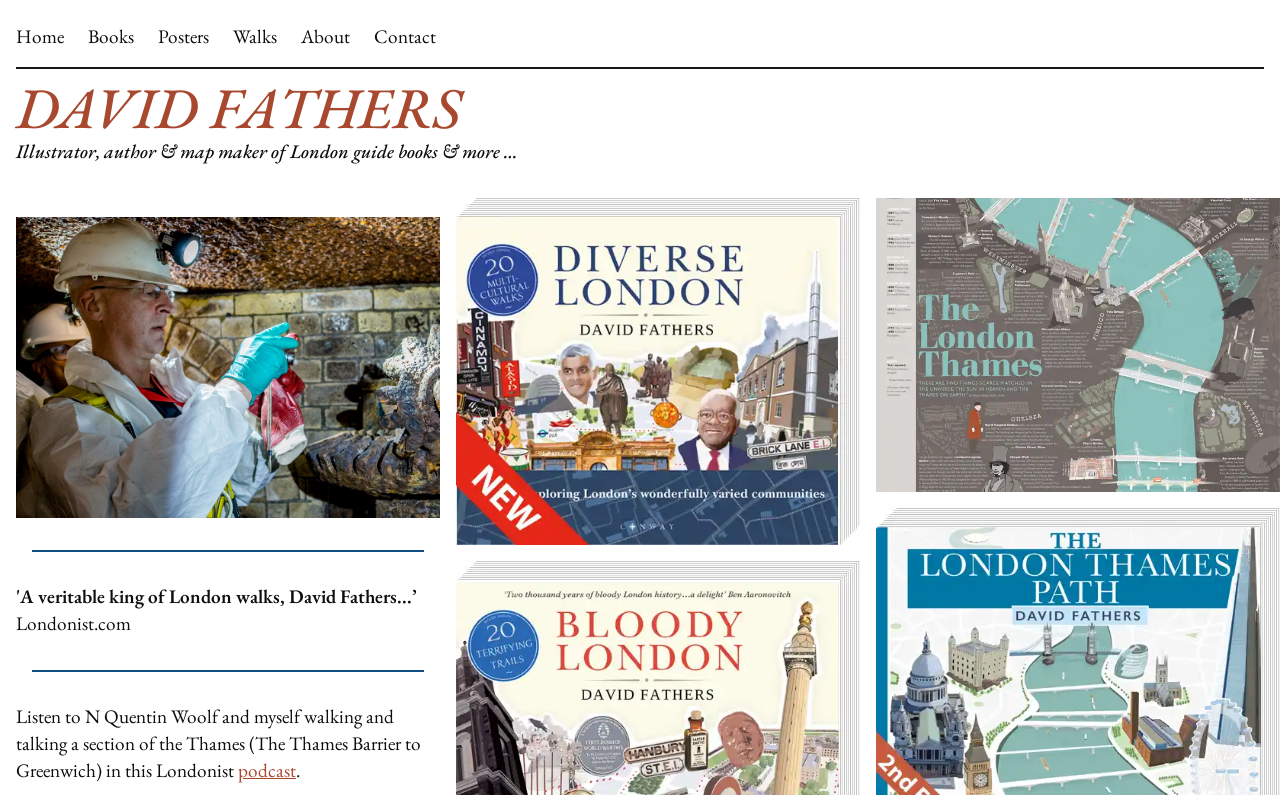Please give the bounding box coordinates of the area that should be clicked to fulfill the following instruction: "learn about the author". The coordinates should be in the format of four float numbers from 0 to 1, i.e., [left, top, right, bottom].

[0.229, 0.02, 0.286, 0.084]